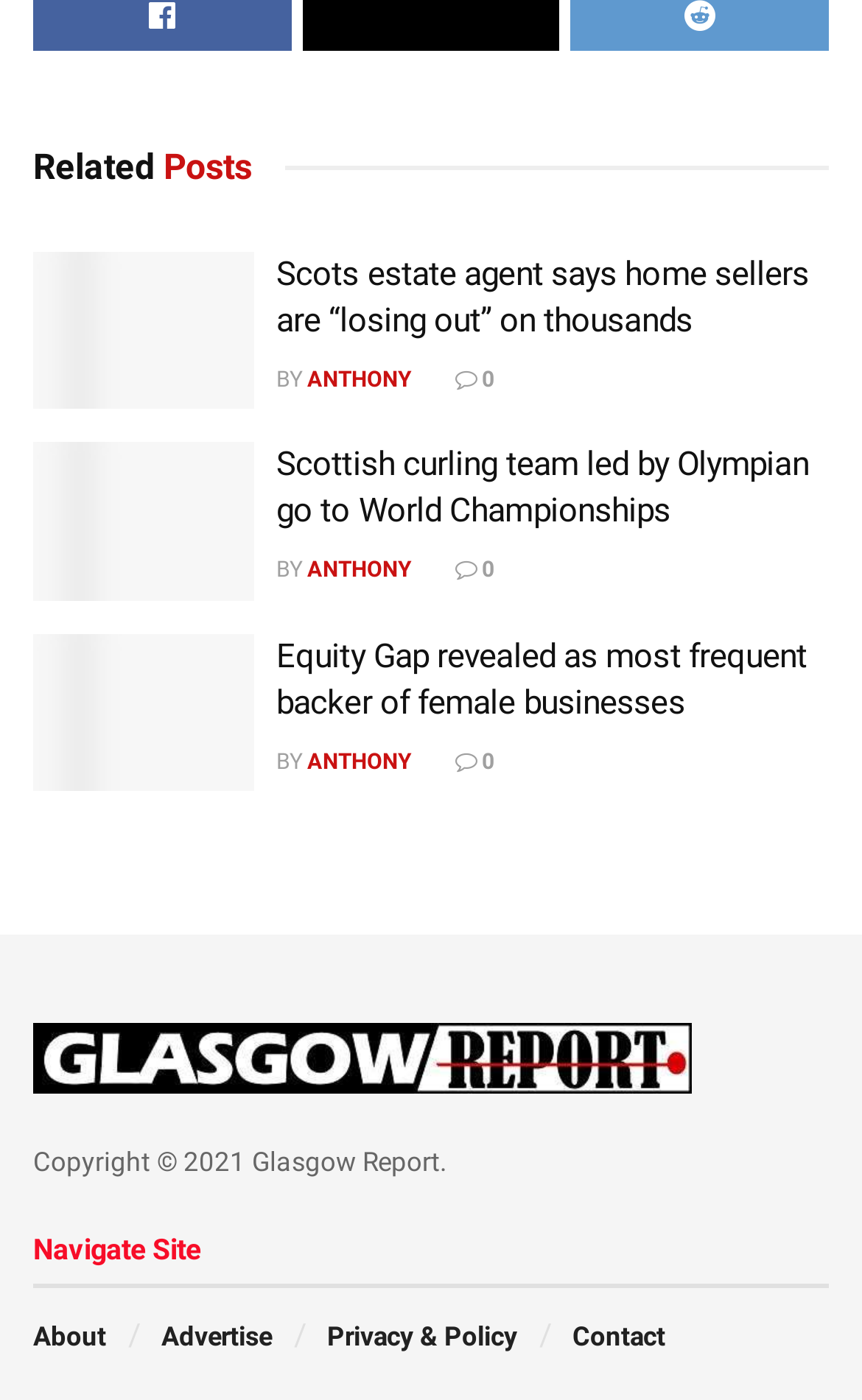What is the copyright year of the website?
Please provide a single word or phrase in response based on the screenshot.

2021